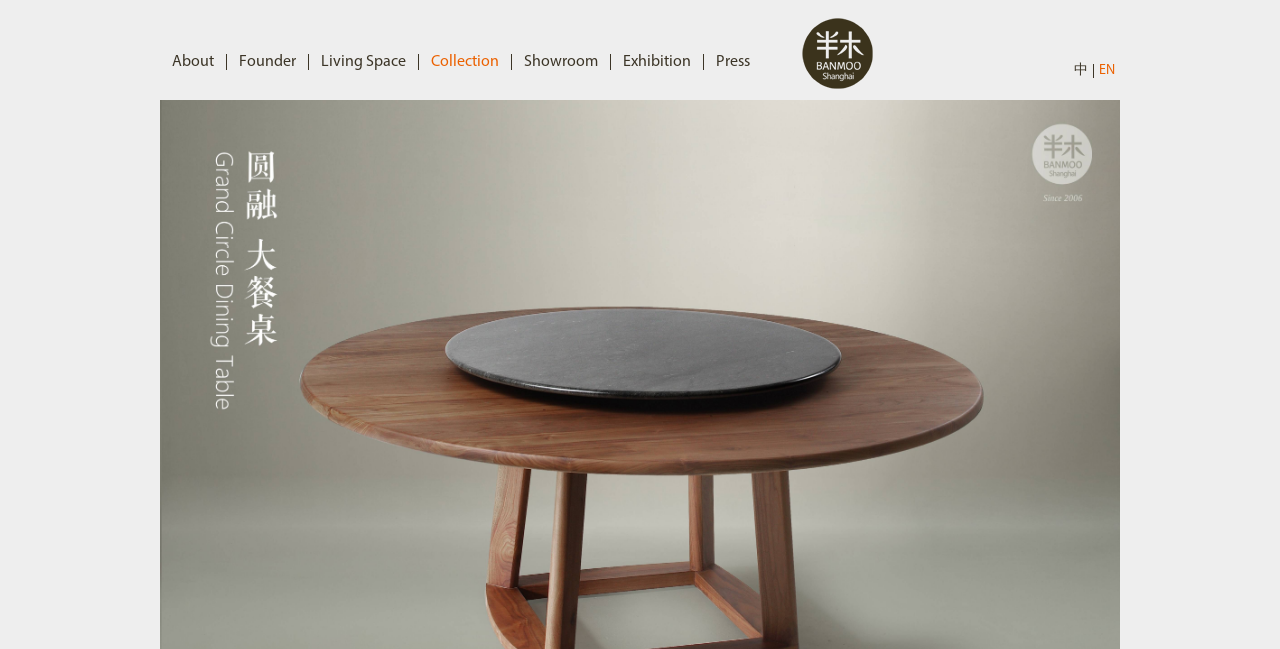Detail the webpage's structure and highlights in your description.

The webpage appears to be a product page for a Grand Circle Dining Table, specifically showcasing a model made of American walnut and marble. At the top of the page, there is a navigation menu with seven links: "About", "Founder", "Living Space", "Collection", "Showroom", "Exhibition", and "Press", arranged horizontally from left to right.

Below the navigation menu, there is a prominent logo or brand identifier, "半木BANMOO – 新中式, 原创, 实木家具, 高端家具", which is accompanied by an image. This logo is positioned near the top-left corner of the page.

To the right of the logo, there are two language options, "中" and "EN", which are likely for switching between Chinese and English languages.

The rest of the page is dedicated to showcasing the Grand Circle Dining Table, with a focus on its design and features. The table's dimensions are provided, including its diameter and height. The description highlights the table's curved finish and unique foundation design.